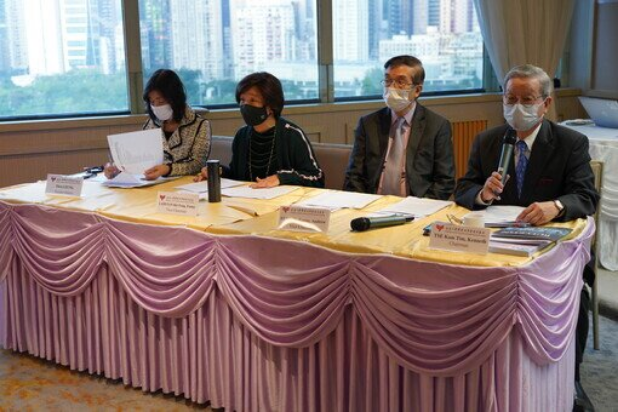Analyze the image and give a detailed response to the question:
How many individuals are seated at the table?

The caption states that 'four individuals are seated at a elegantly draped table', providing a clear count of the number of people at the table.